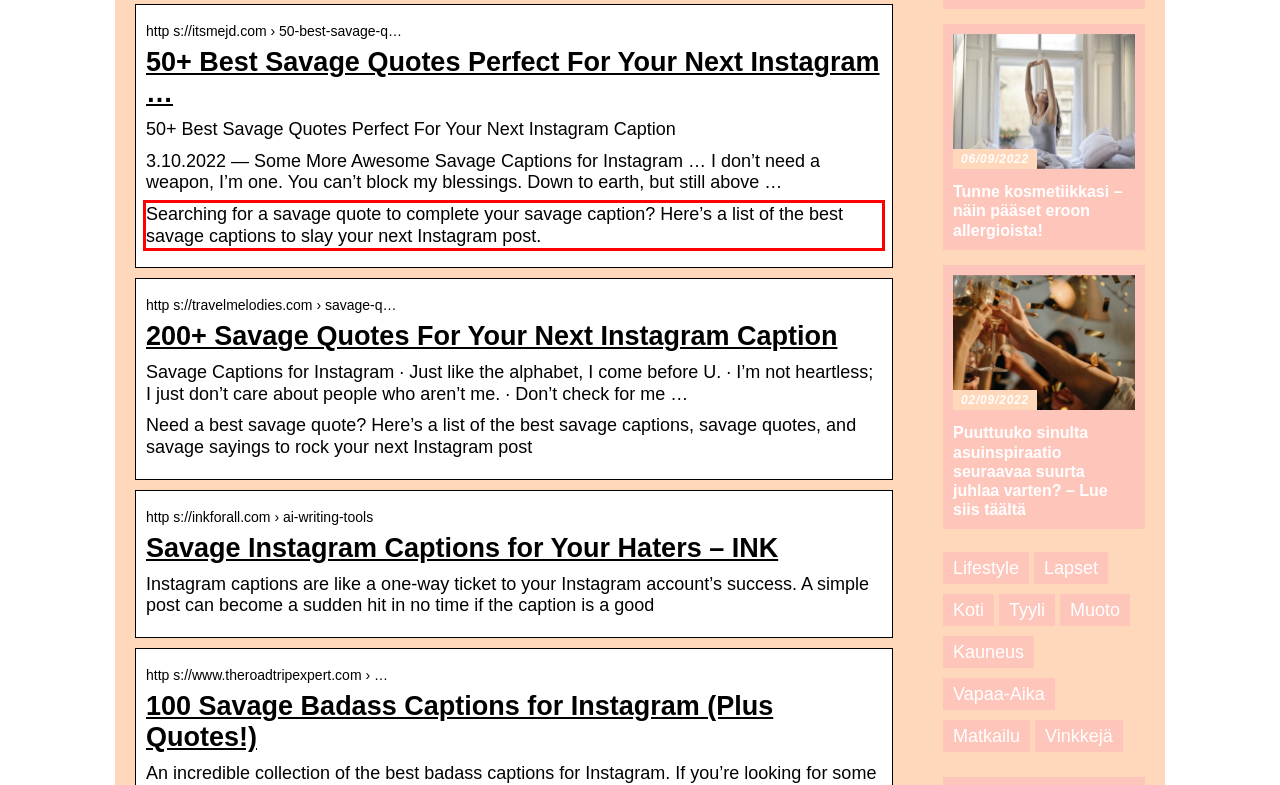Identify the text inside the red bounding box on the provided webpage screenshot by performing OCR.

Searching for a savage quote to complete your savage caption? Here’s a list of the best savage captions to slay your next Instagram post.